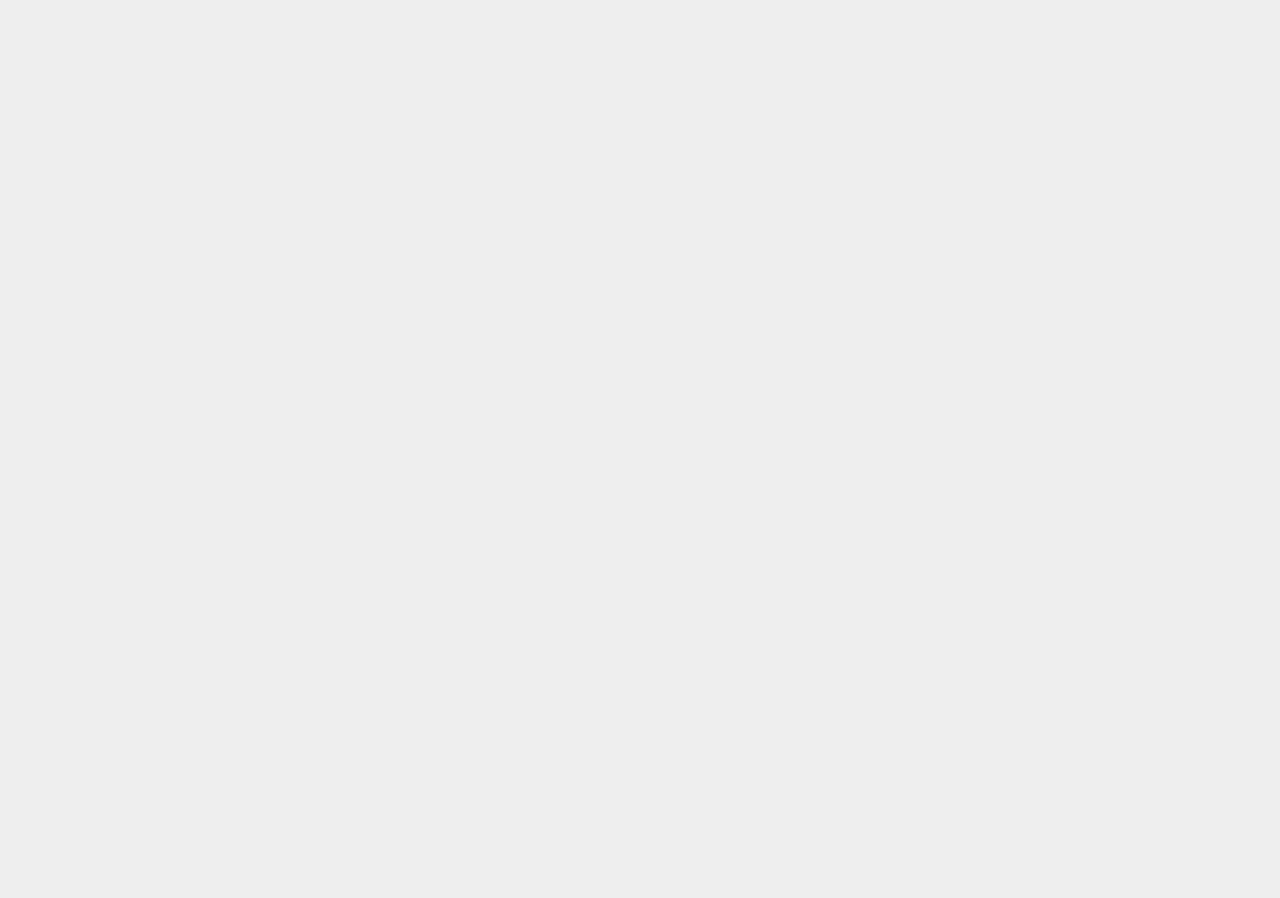What is the name of the dashcam product?
Please answer the question with a detailed response using the information from the screenshot.

The disclosure triangle element contains the text 'Dashcam', which is likely the name of a product.